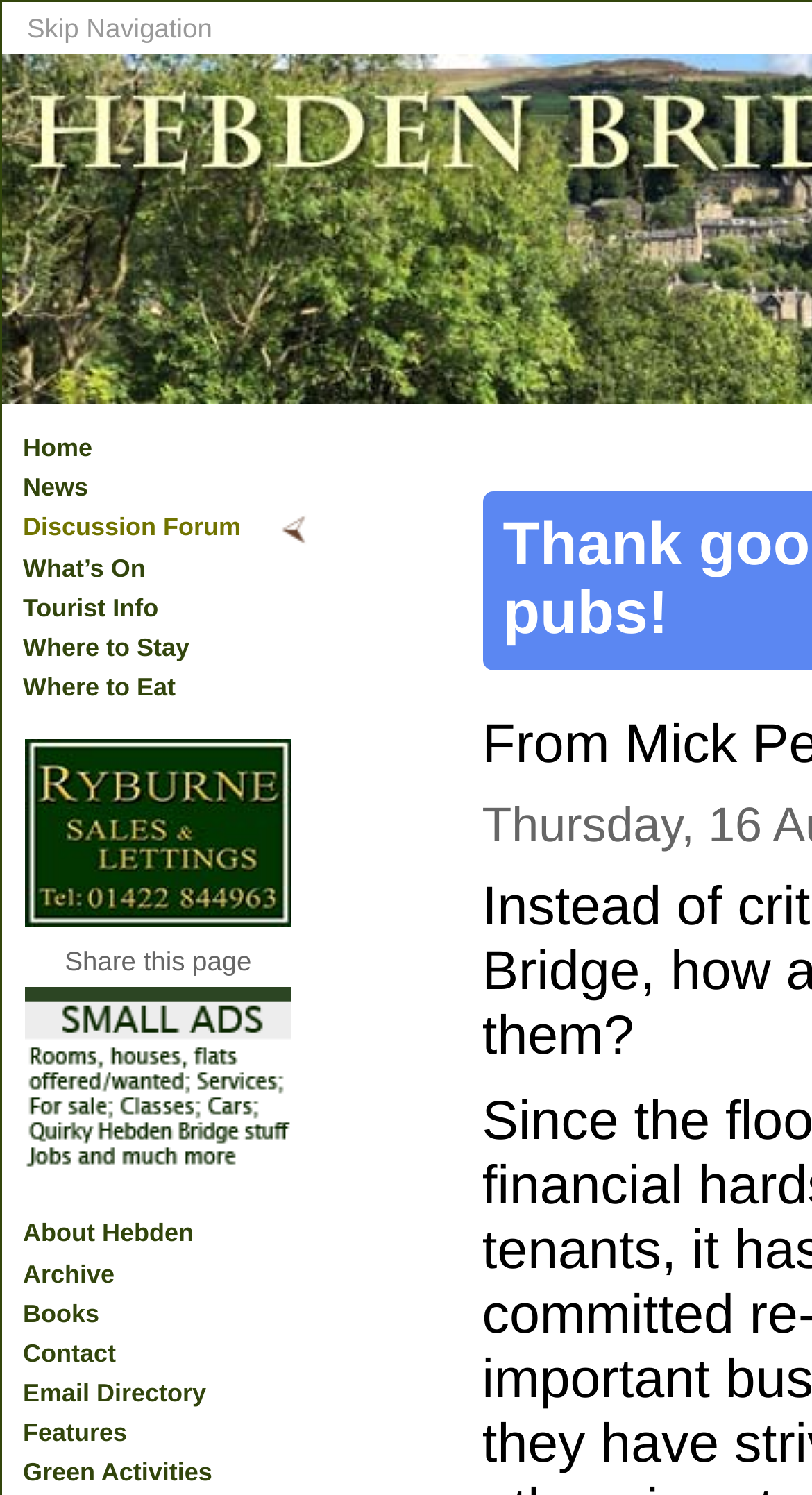What is the first link in the navigation menu?
Refer to the image and provide a concise answer in one word or phrase.

Home